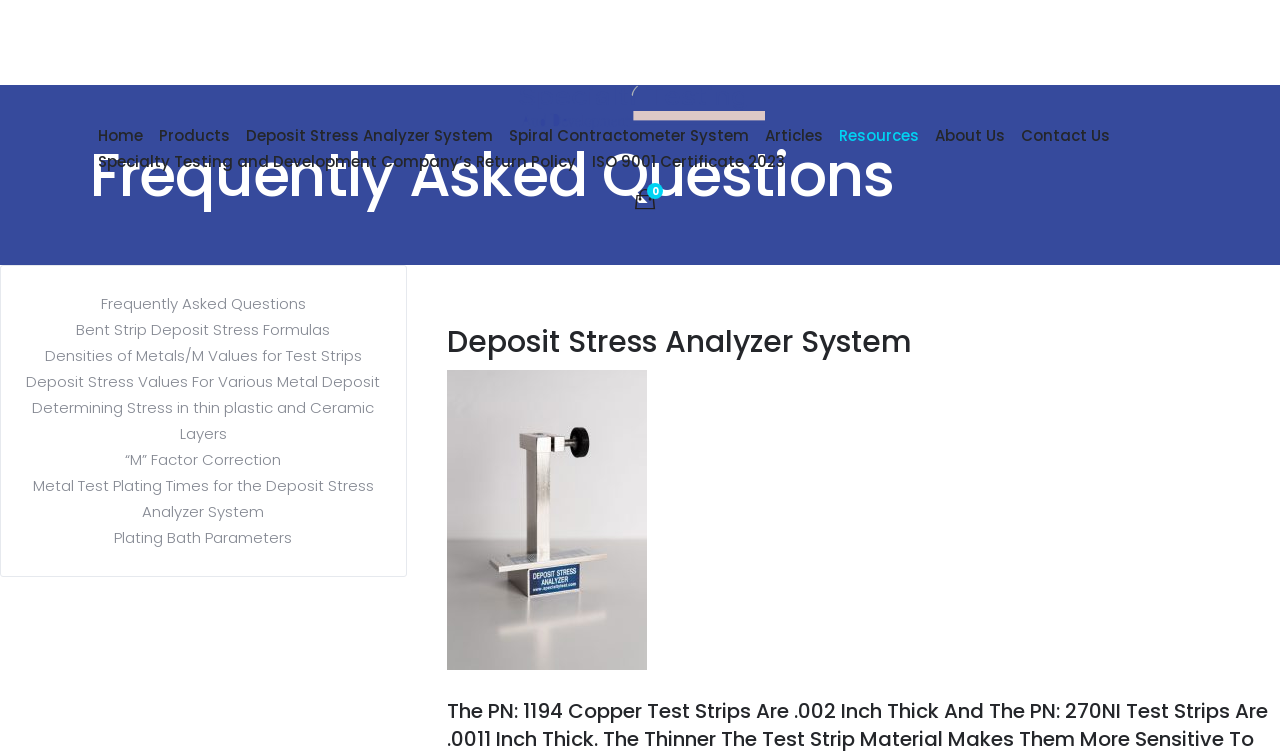Illustrate the webpage's structure and main components comprehensively.

The webpage is titled "Frequently Asked Questions - Specialty Testing and Development Company". At the top left corner, there is a logo section with four images: 'logo999', 'dark logo', 'light logo', and 'fullscreen logo'. 

Below the logo section, there is a navigation menu with nine links: 'Home', 'Products', 'Deposit Stress Analyzer System', 'Spiral Contractometer System', 'Articles', 'Resources', 'About Us', 'Contact Us', and 'Specialty Testing and Development Company’s Return Policy'. These links are aligned horizontally and take up the entire width of the page.

On the left side of the page, there is a table of contents with six links: 'Frequently Asked Questions', 'Bent Strip Deposit Stress Formulas', 'Densities of Metals/M Values for Test Strips', 'Deposit Stress Values For Various Metal Deposit', 'Determining Stress in thin plastic and Ceramic Layers', and '“M” Factor Correction'. These links are stacked vertically.

To the right of the table of contents, there is a main content section. At the top, there is a heading that reads "Frequently Asked Questions". Below the heading, there is a paragraph of text that discusses the importance of noting the test strip time when plating the test strip in a tank along with parts, as it may be different from the part plating times. The recommended thickness for the test strip is also mentioned.

Further down the page, there are two more links: 'Metal Test Plating Times for the Deposit Stress Analyzer System' and 'Plating Bath Parameters'. These links are stacked vertically and are located below the main content section.

At the bottom right corner of the page, there is a figure or image that takes up about a quarter of the page's width and height.